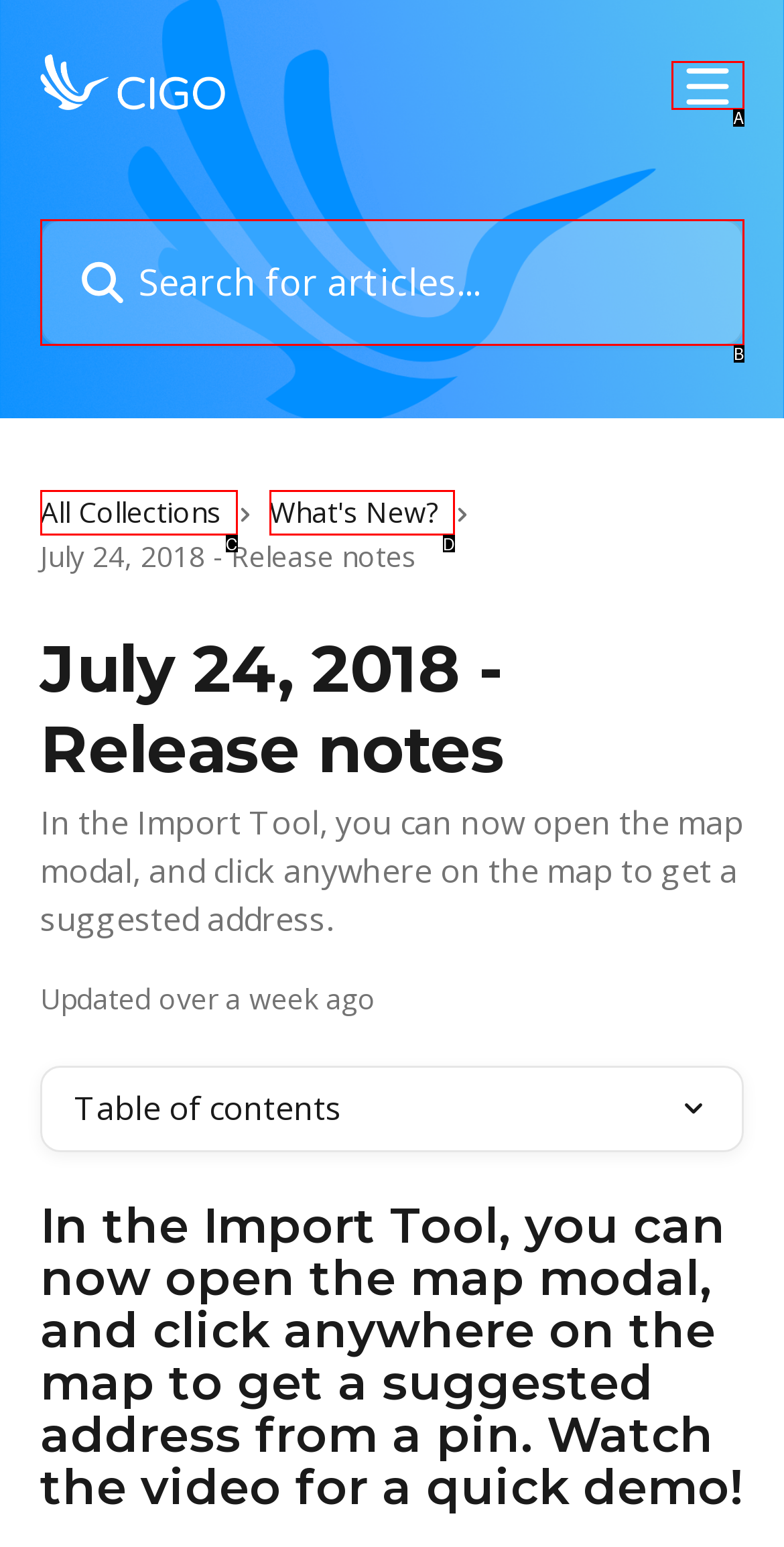Tell me which one HTML element best matches the description: All Collections Answer with the option's letter from the given choices directly.

C